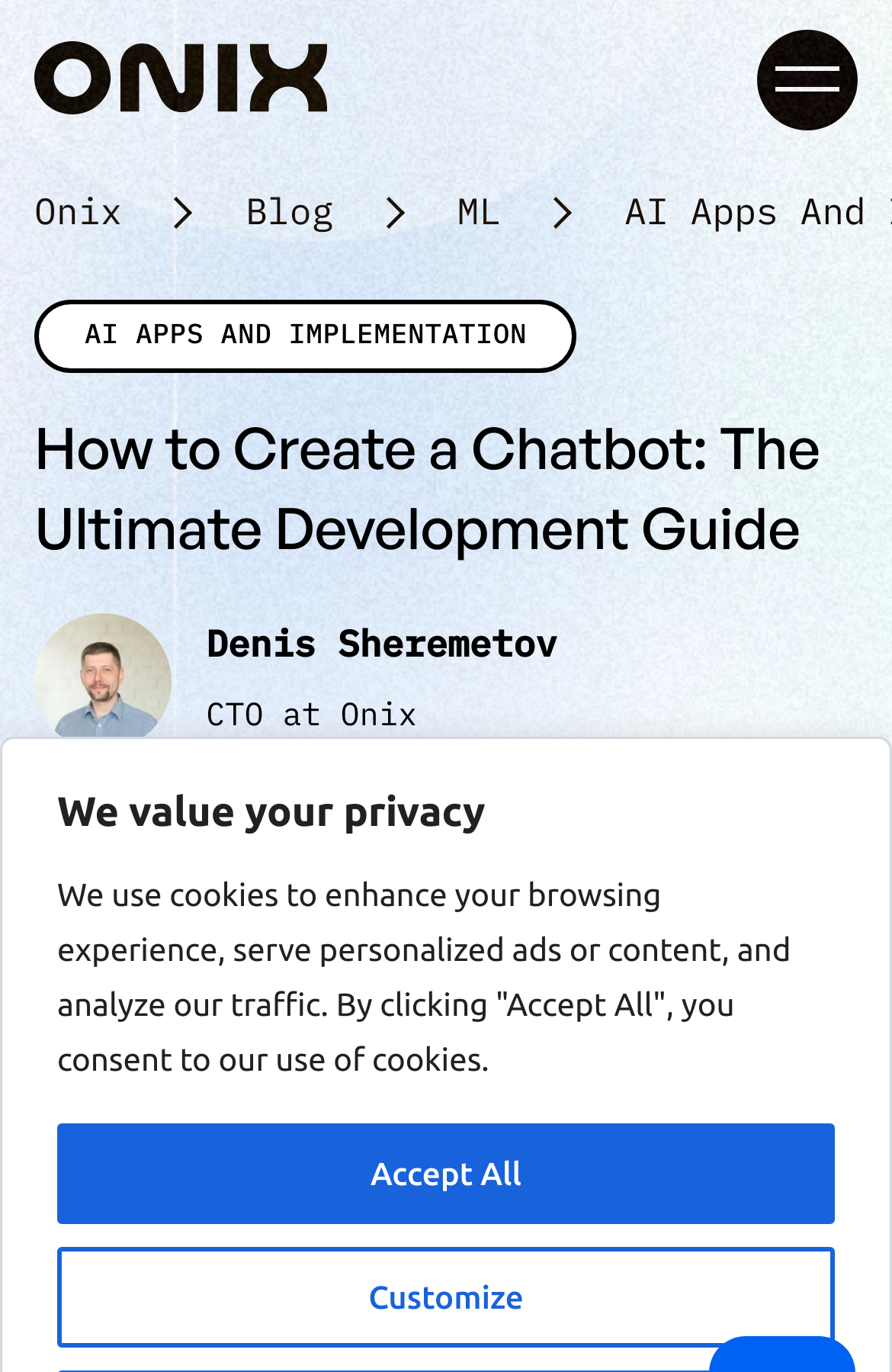Utilize the information from the image to answer the question in detail:
What is the date of the article?

I found the text 'Mar 15,2024' which indicates the date of the article.